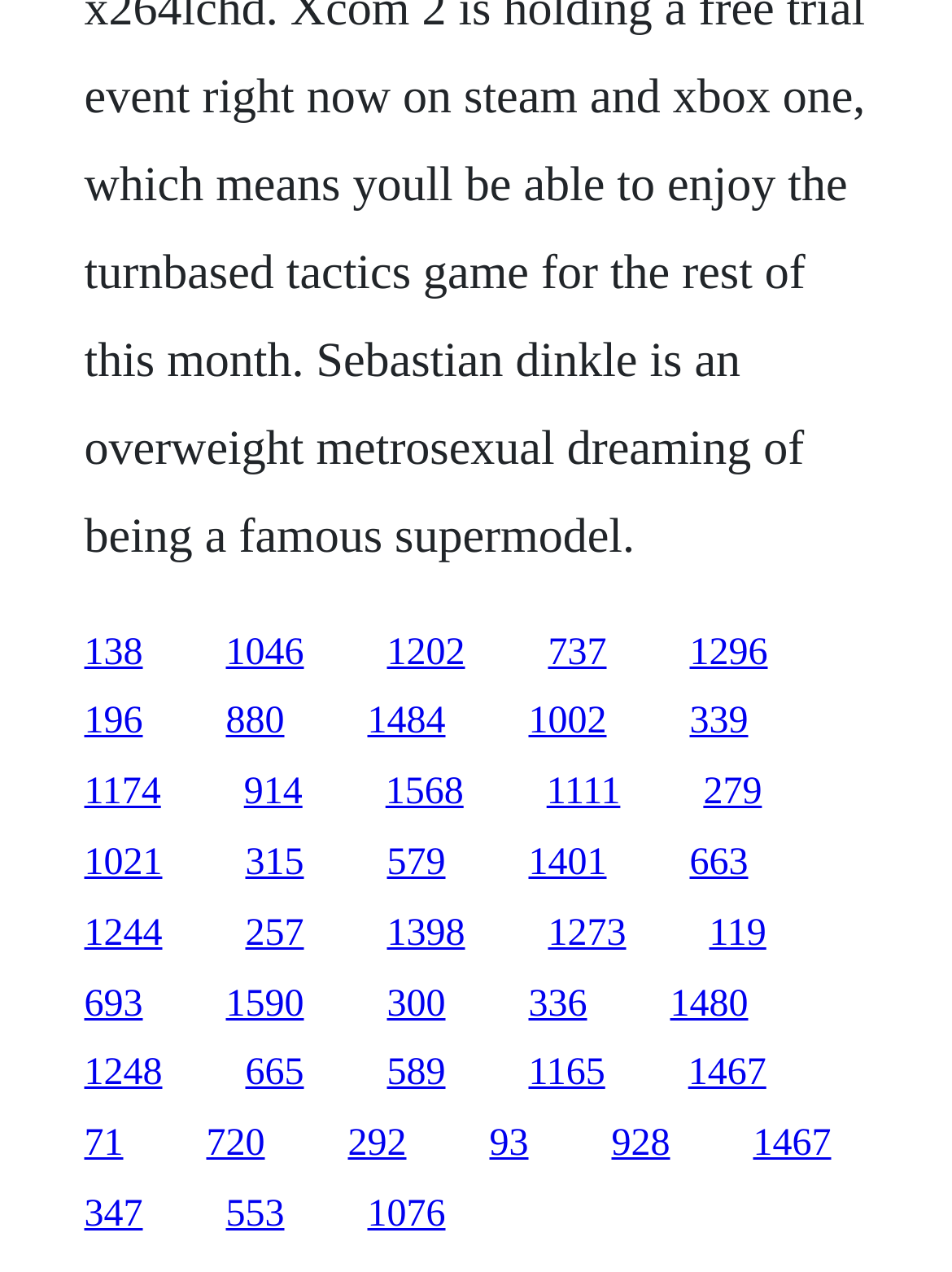How many links are on the webpage?
Please answer using one word or phrase, based on the screenshot.

30